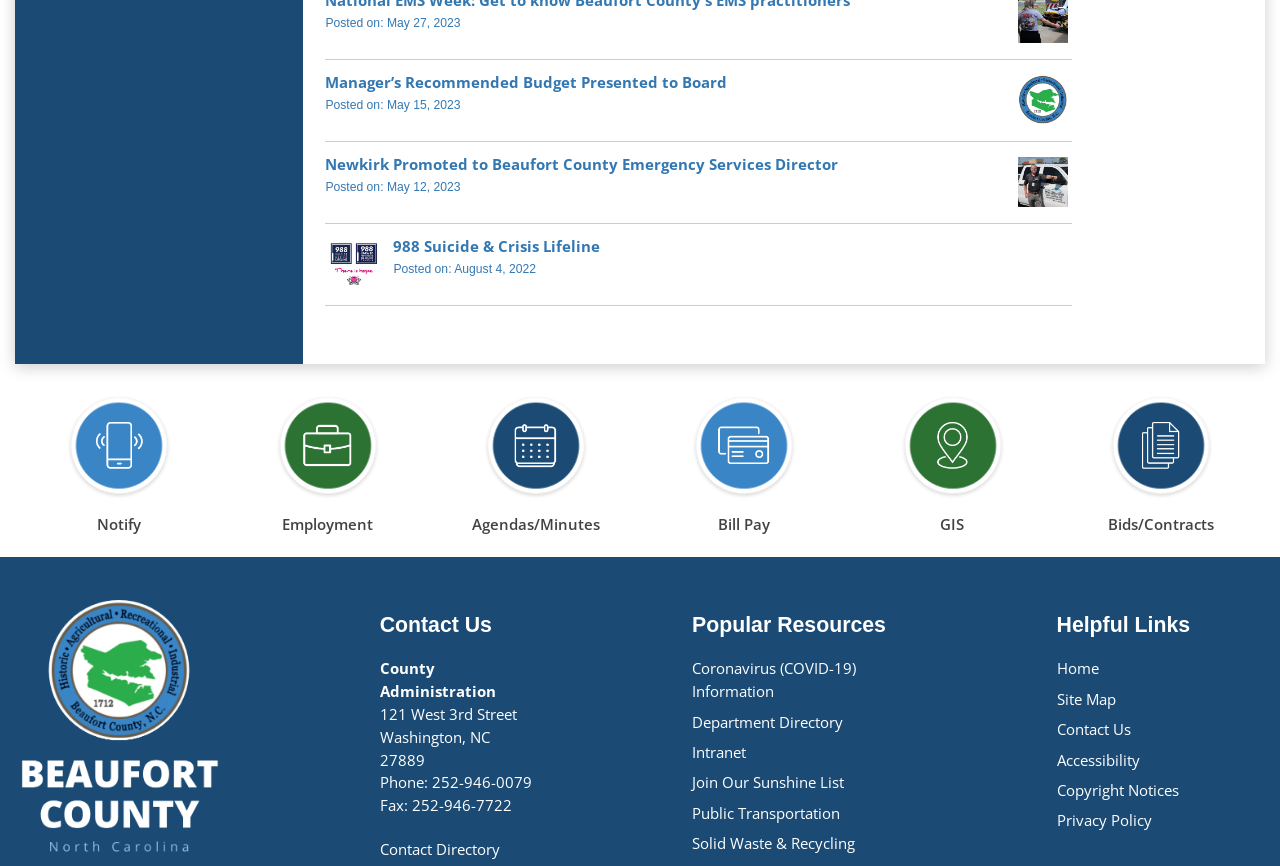Can you specify the bounding box coordinates for the region that should be clicked to fulfill this instruction: "learn about worship".

None